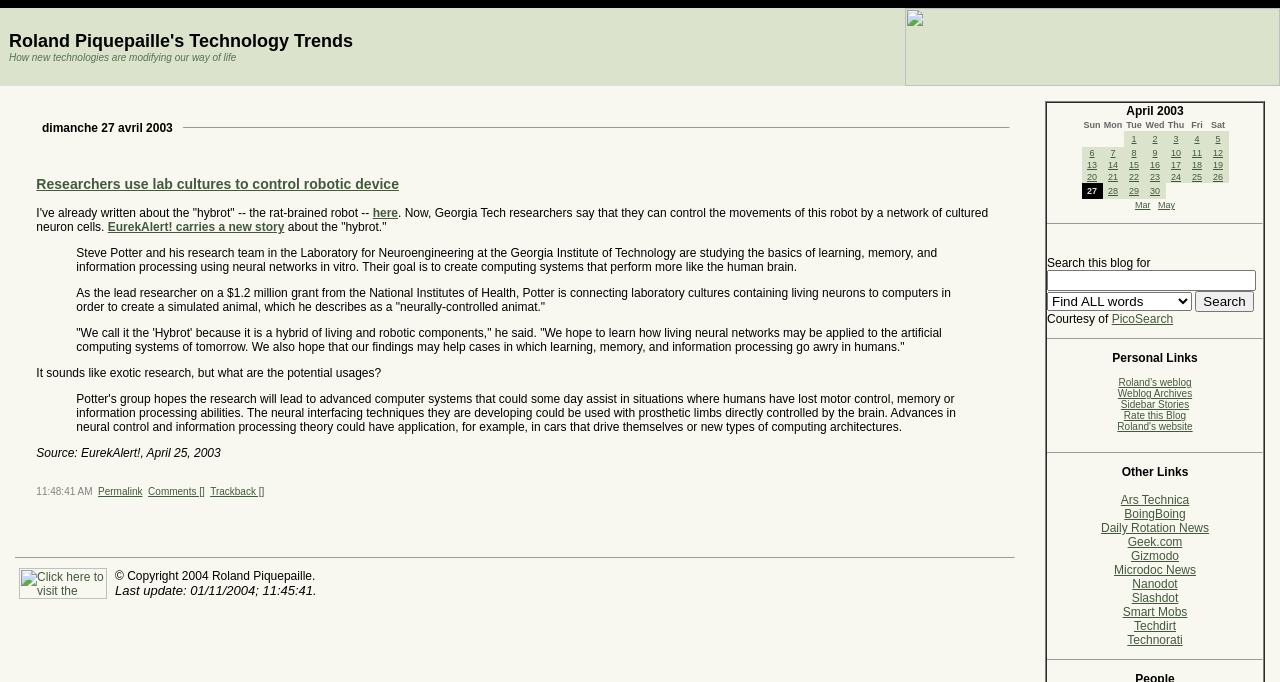Indicate the bounding box coordinates of the element that needs to be clicked to satisfy the following instruction: "View comments of the article.". The coordinates should be four float numbers between 0 and 1, i.e., [left, top, right, bottom].

[0.116, 0.713, 0.16, 0.729]